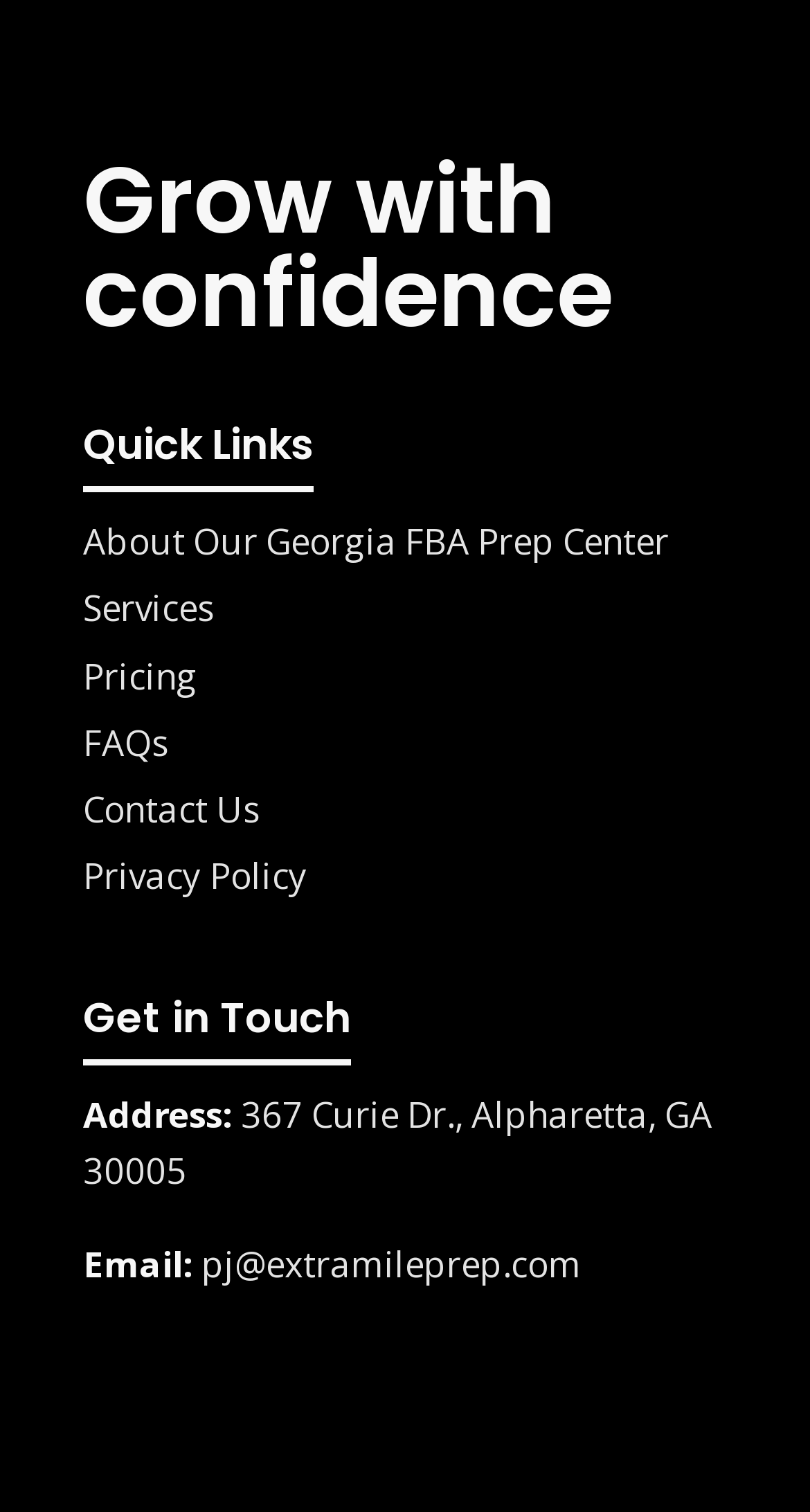What are the quick links provided? Analyze the screenshot and reply with just one word or a short phrase.

About, Services, Pricing, FAQs, Contact Us, Privacy Policy